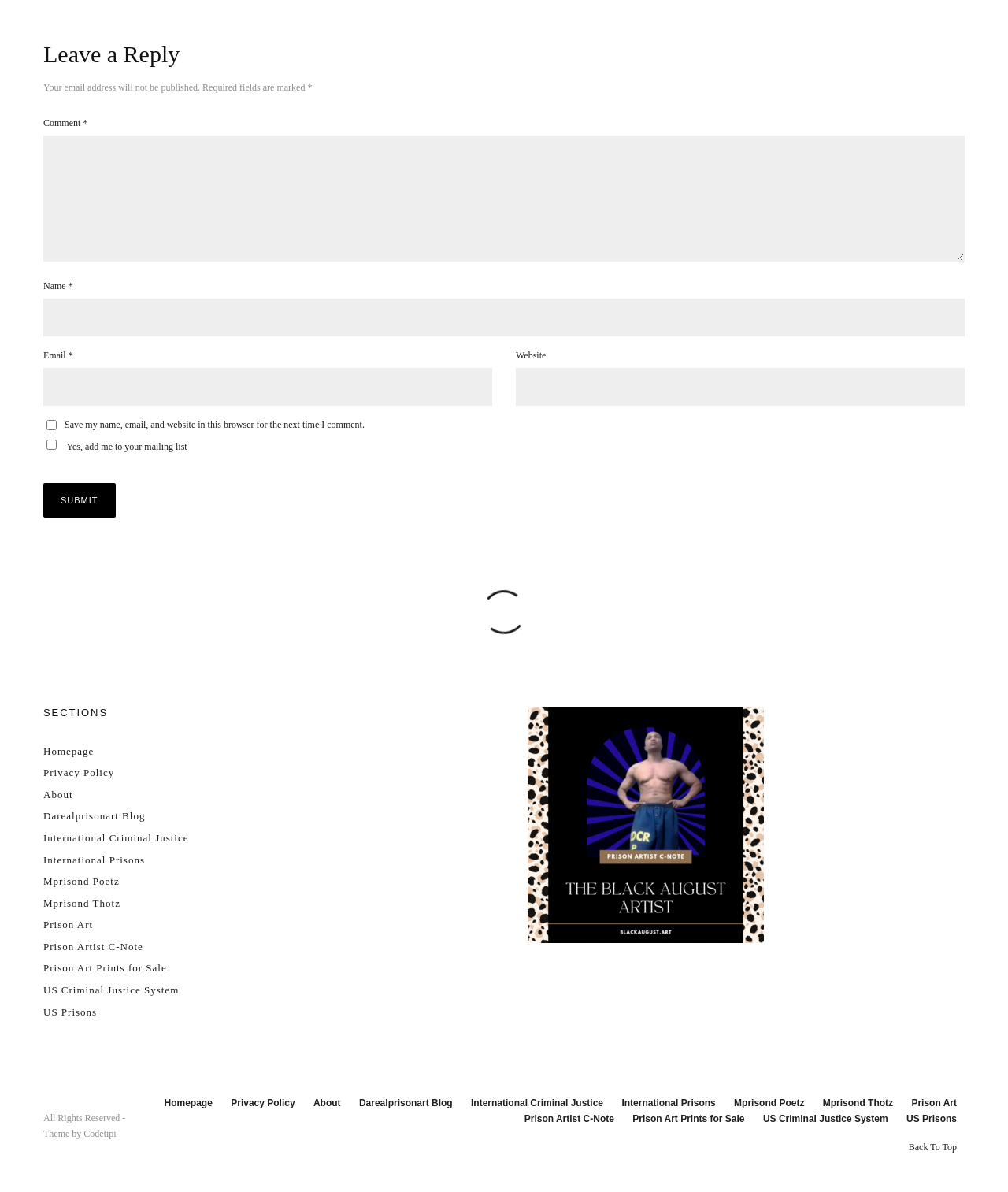Show the bounding box coordinates for the element that needs to be clicked to execute the following instruction: "Search for something". Provide the coordinates in the form of four float numbers between 0 and 1, i.e., [left, top, right, bottom].

None